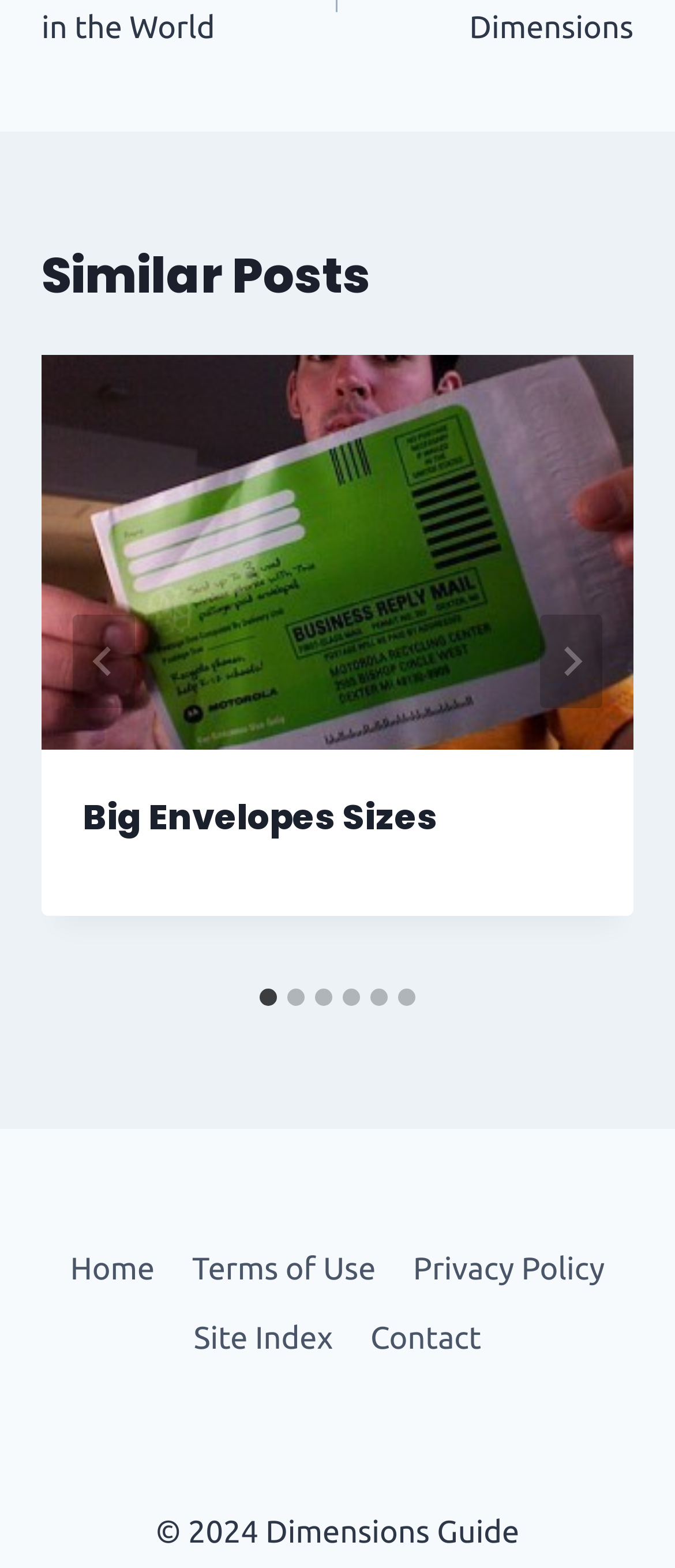What is the title of the first slide?
Please provide a comprehensive answer based on the contents of the image.

I found the title of the first slide by looking at the tabpanel element with the text '1 of 6' and its child article element, which contains a link with the text 'Big Envelopes Sizes'.